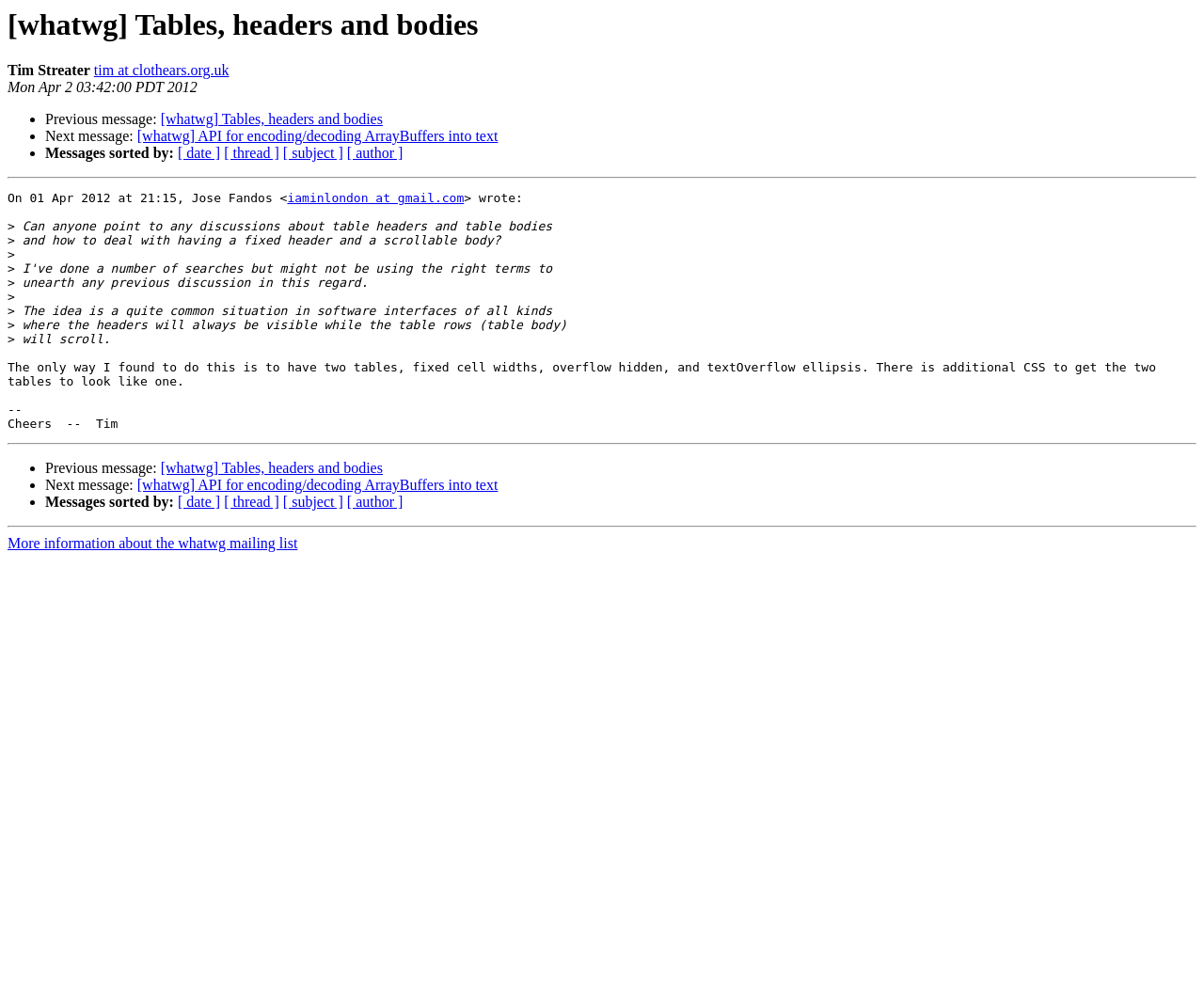Generate the text content of the main heading of the webpage.

[whatwg] Tables, headers and bodies